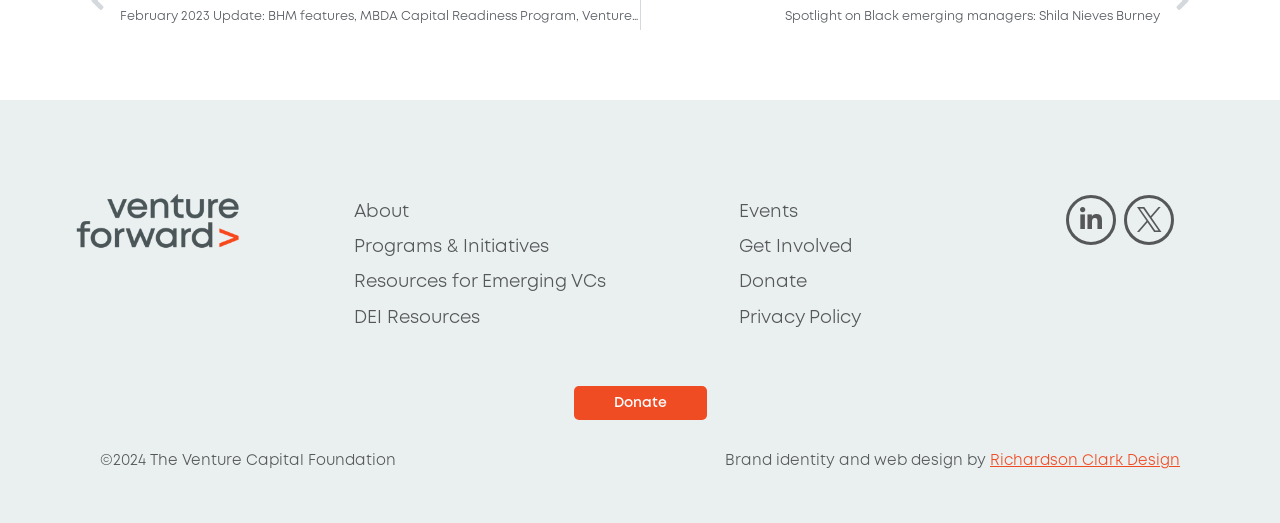Who designed the brand identity and web design?
Please provide a detailed answer to the question.

I found the information about the designer of the brand identity and web design at the bottom of the webpage, which states 'Brand identity and web design by Richardson Clark Design'.